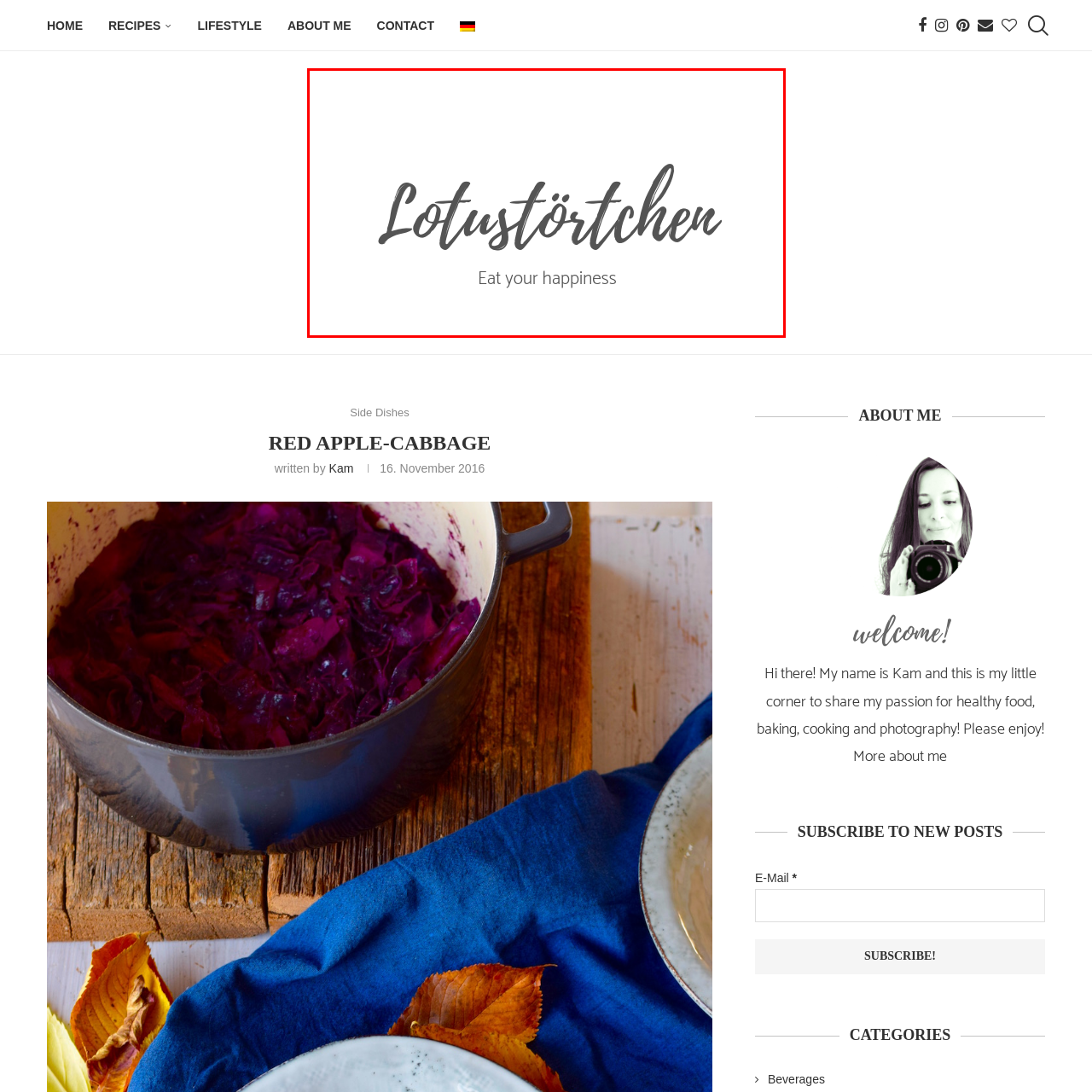What is the color of the background?
Focus on the section of the image outlined in red and give a thorough answer to the question.

The minimalist design of the image is highlighted by the soft white background, which enhances the inviting feel of the message and makes it a perfect representation of a blog dedicated to sharing recipes and promoting a joyful attitude towards healthy eating and baking.